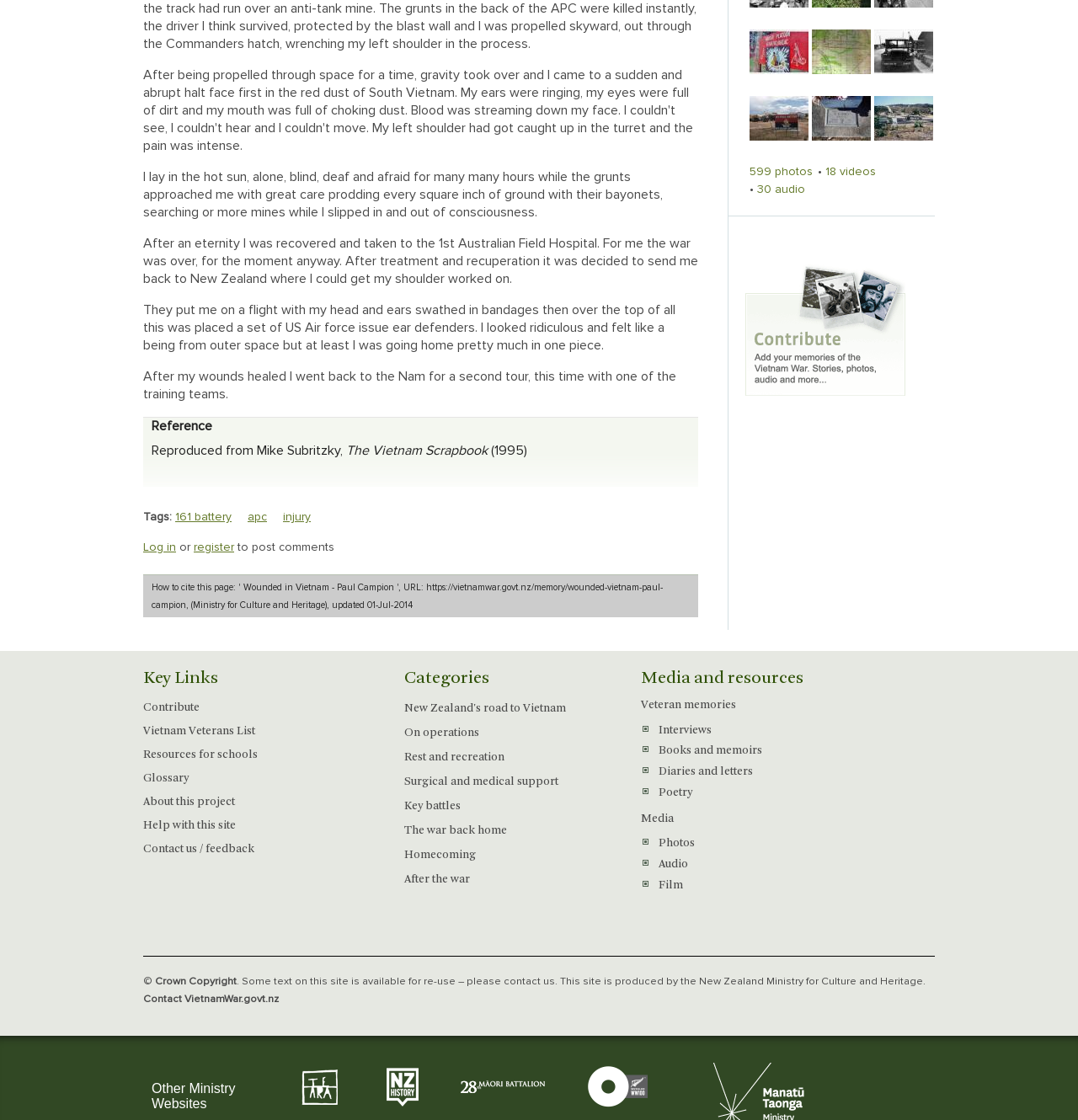Predict the bounding box for the UI component with the following description: "Books and memoirs".

[0.611, 0.666, 0.707, 0.675]